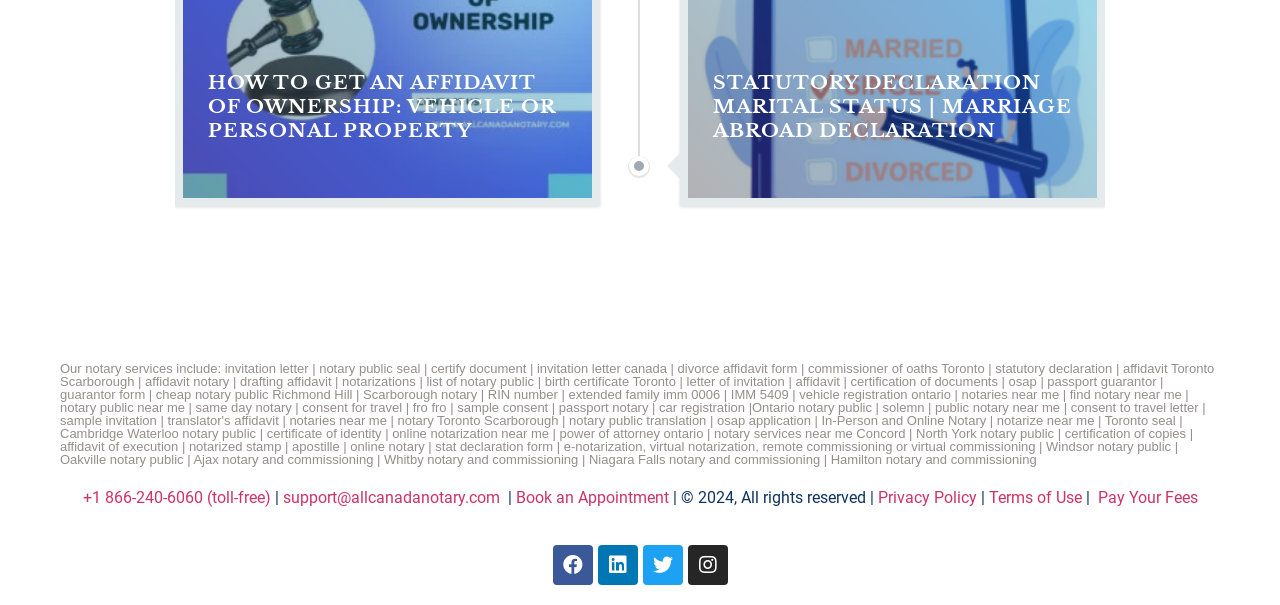What social media platforms does the notary service have?
Please analyze the image and answer the question with as much detail as possible.

In the footer section, I found links to the notary service's social media profiles, including Facebook, Linkedin, Twitter, and Instagram. These links are represented by their respective icons, indicating that the notary service has a presence on these platforms.